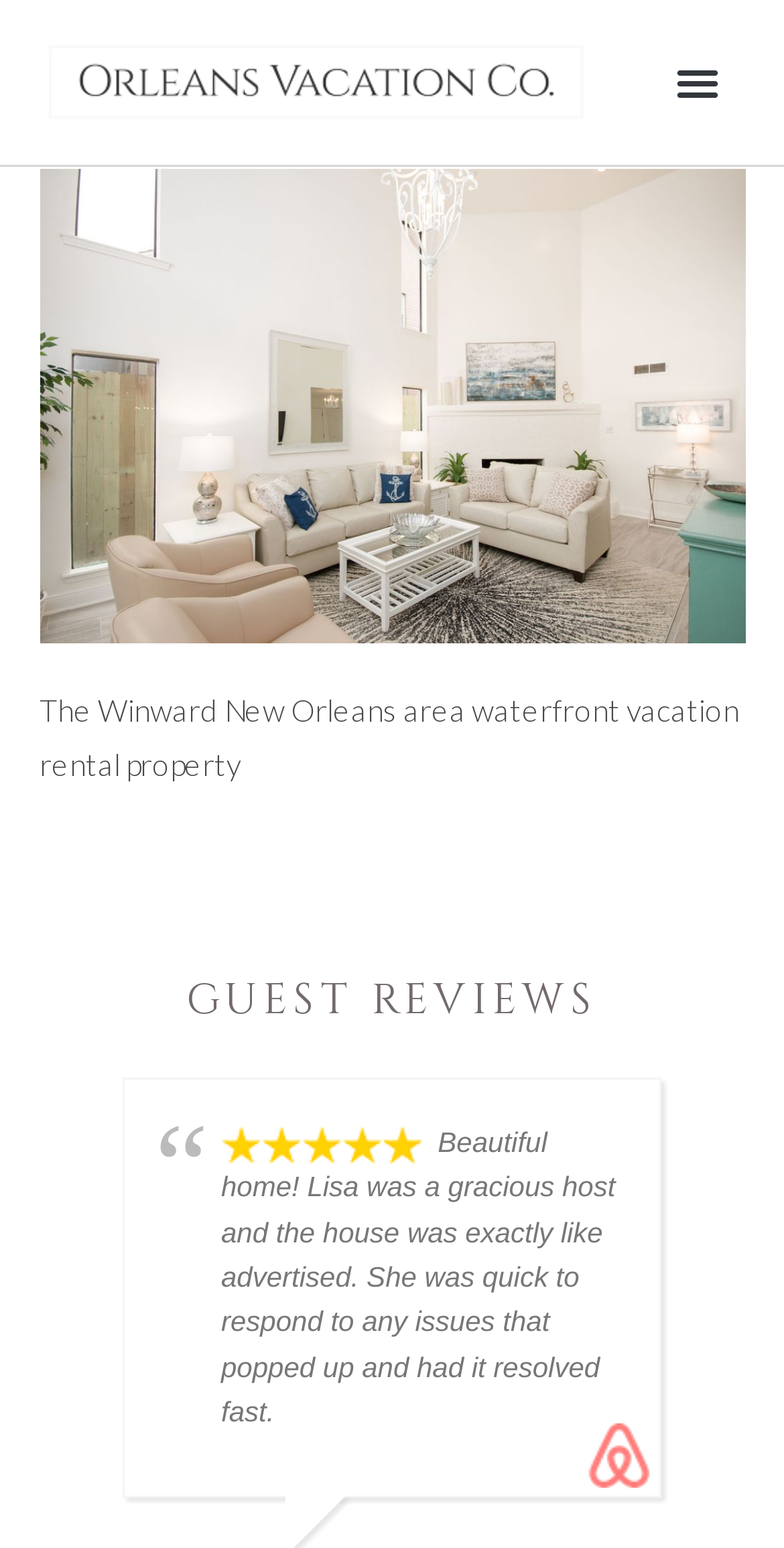Identify the bounding box of the UI component described as: "Menu".

[0.847, 0.032, 0.932, 0.075]